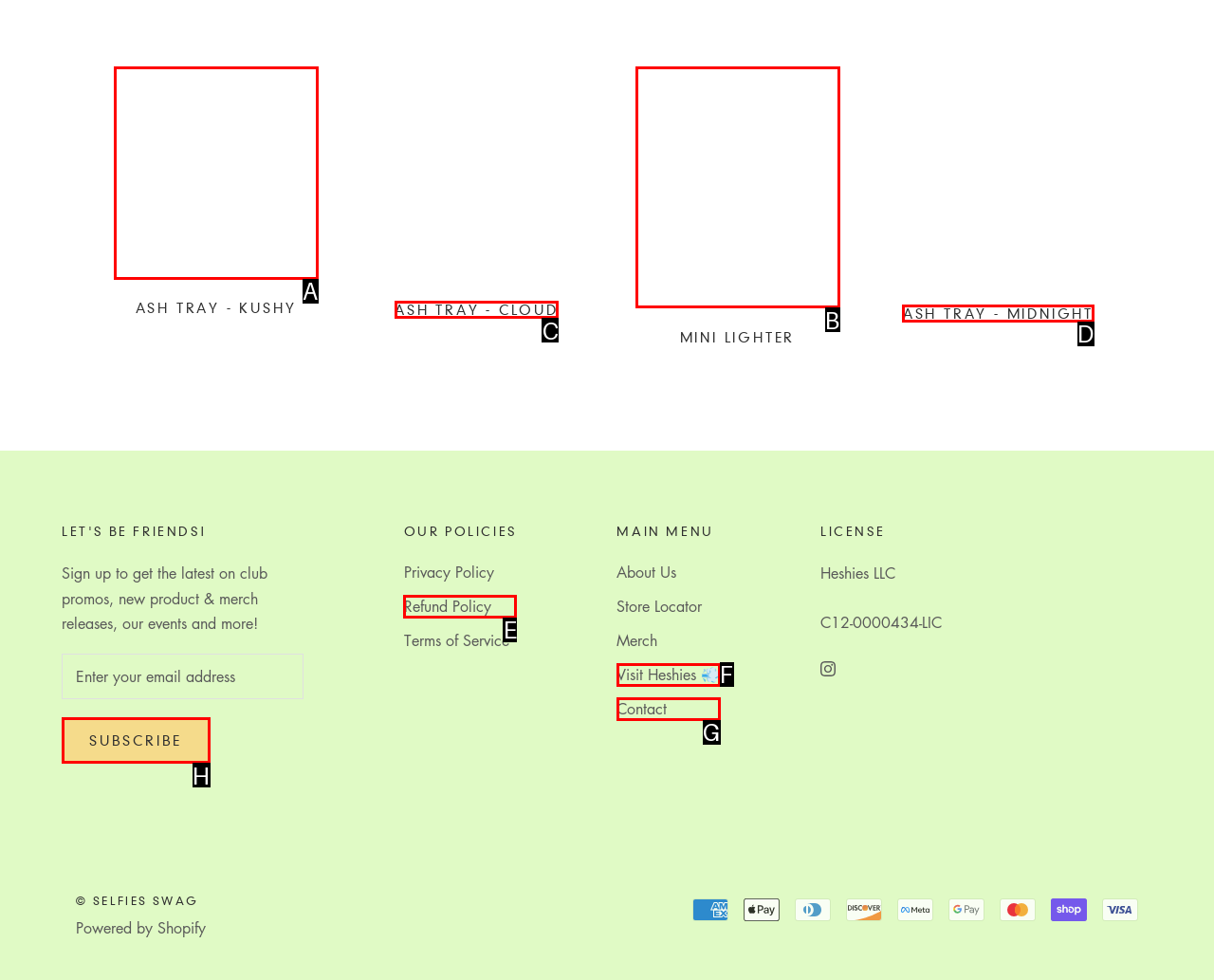From the provided options, which letter corresponds to the element described as: Contact
Answer with the letter only.

G